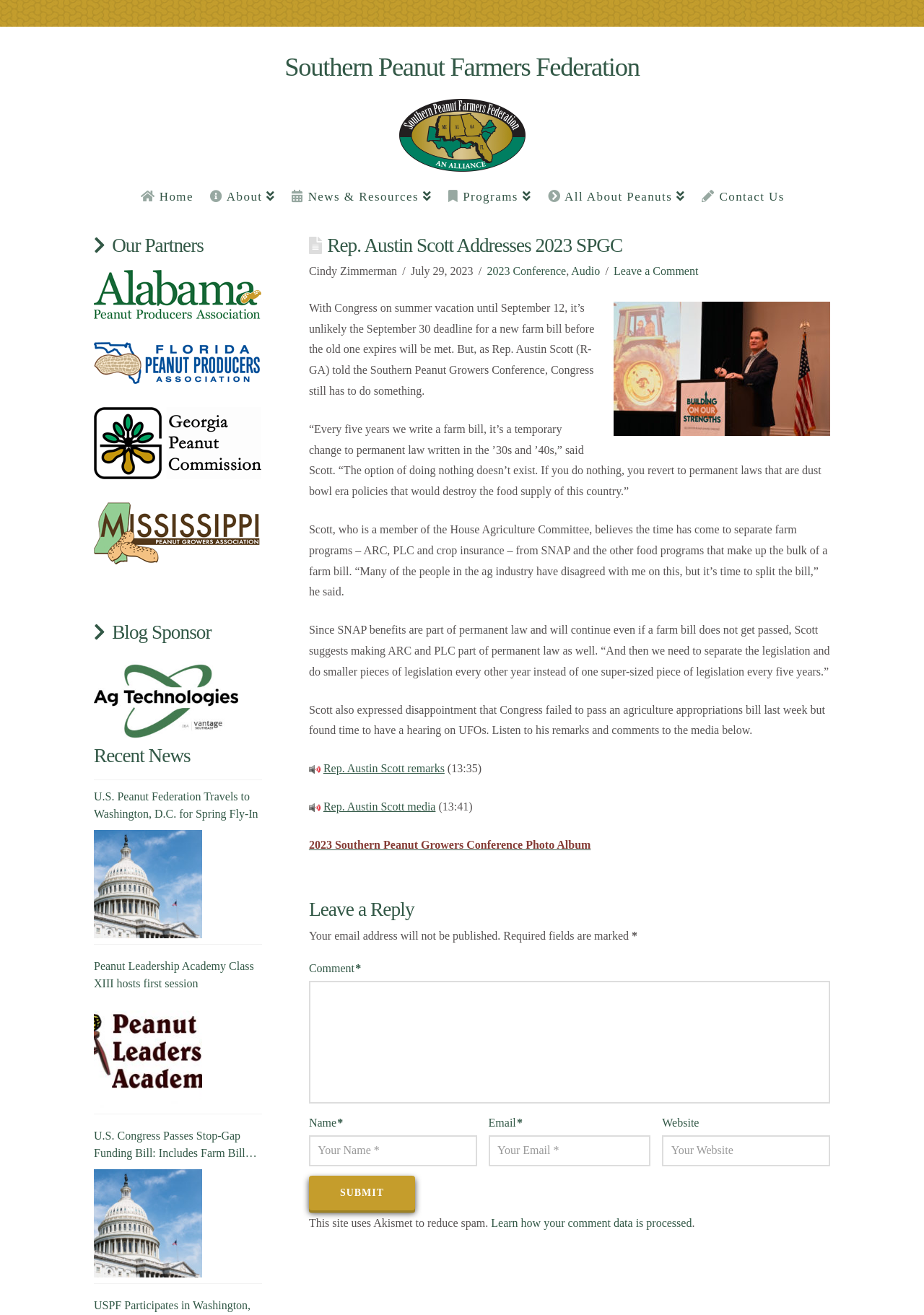From the webpage screenshot, identify the region described by parent_node: Website name="url" placeholder="Your Website". Provide the bounding box coordinates as (top-left x, top-left y, bottom-right x, bottom-right y), with each value being a floating point number between 0 and 1.

[0.717, 0.863, 0.898, 0.887]